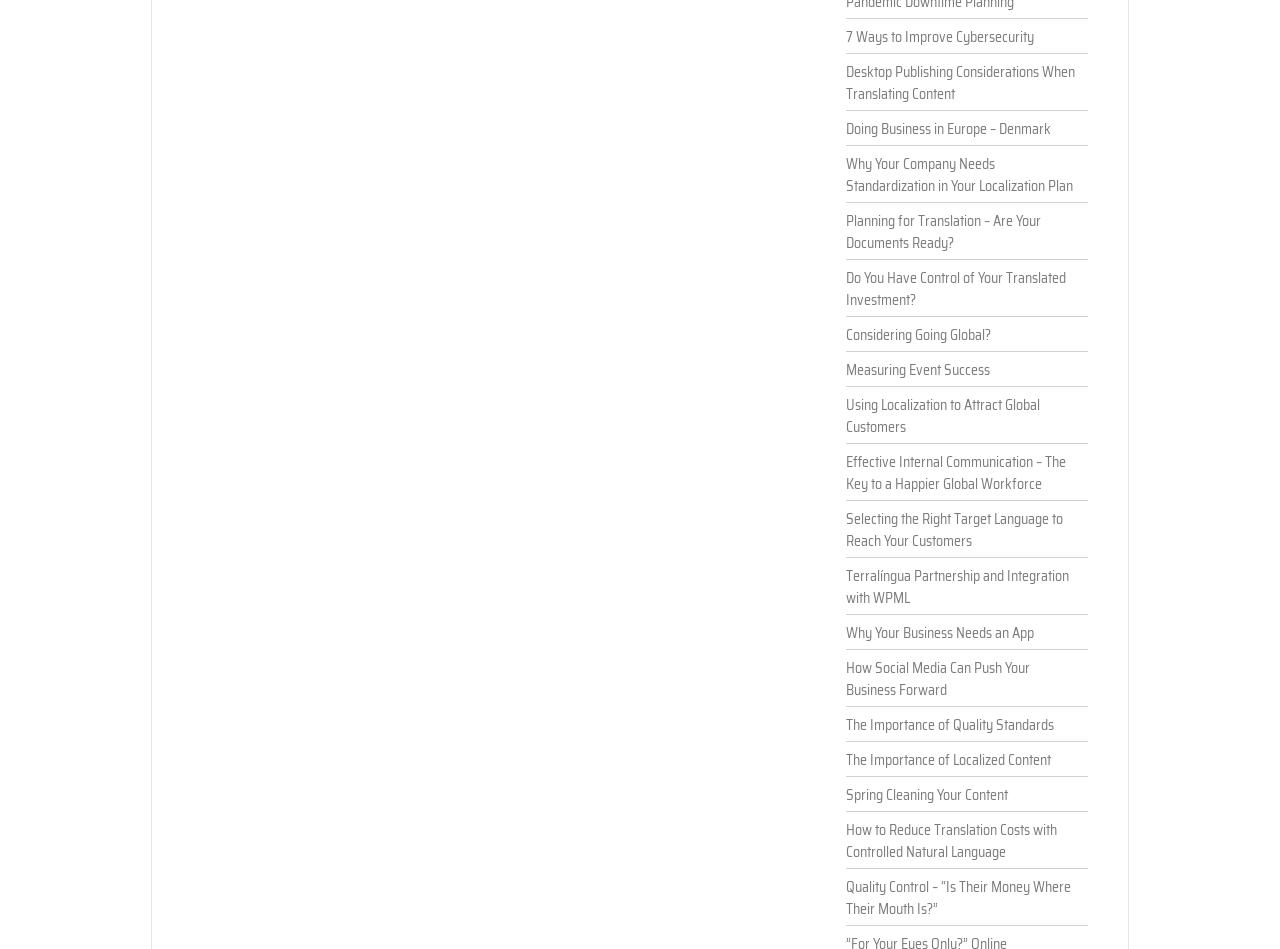Please identify the bounding box coordinates of the region to click in order to complete the task: "Find out about planning for translation". The coordinates must be four float numbers between 0 and 1, specified as [left, top, right, bottom].

[0.661, 0.214, 0.842, 0.267]